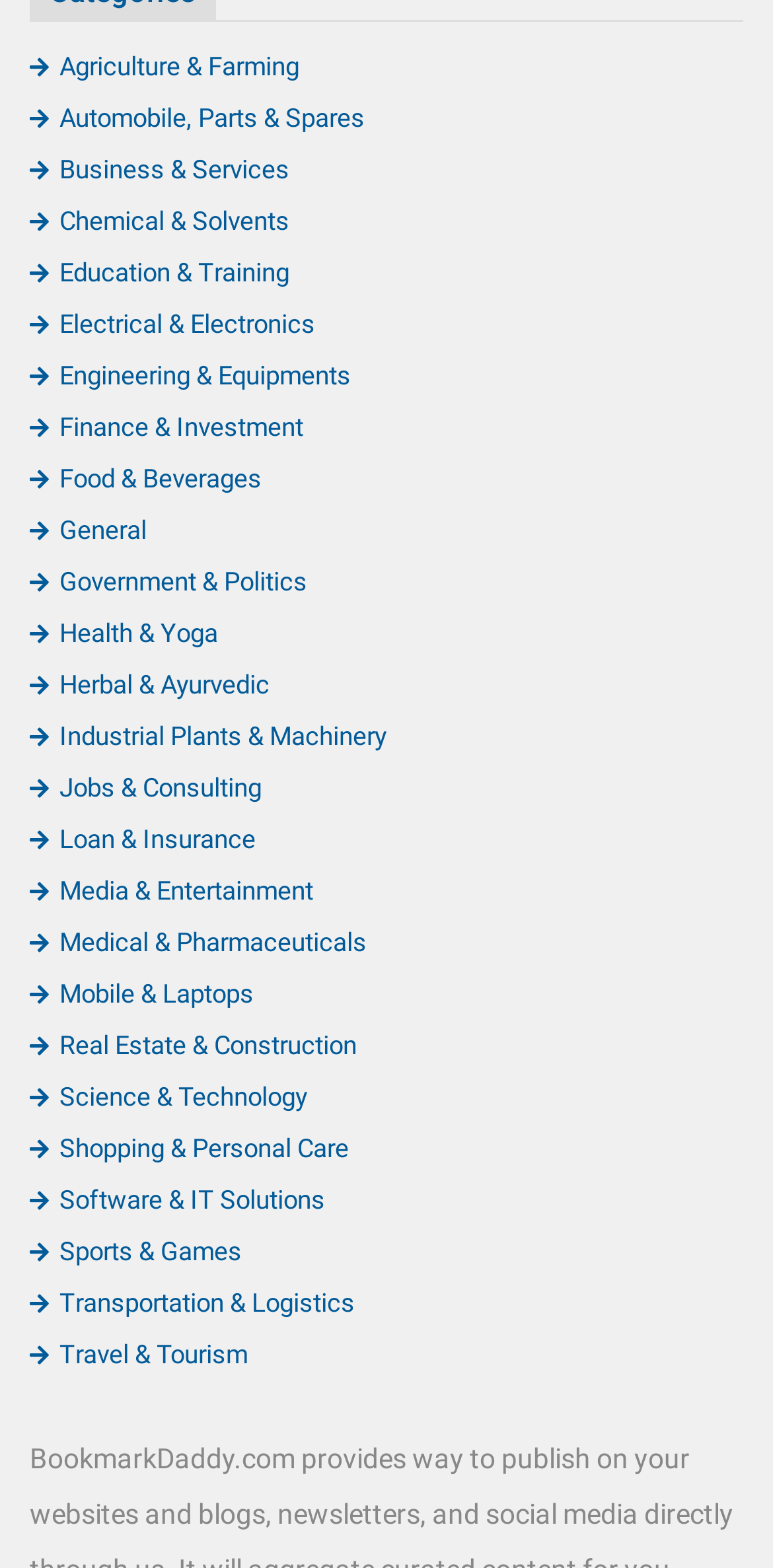Specify the bounding box coordinates of the area that needs to be clicked to achieve the following instruction: "View Education & Training".

[0.038, 0.165, 0.374, 0.184]